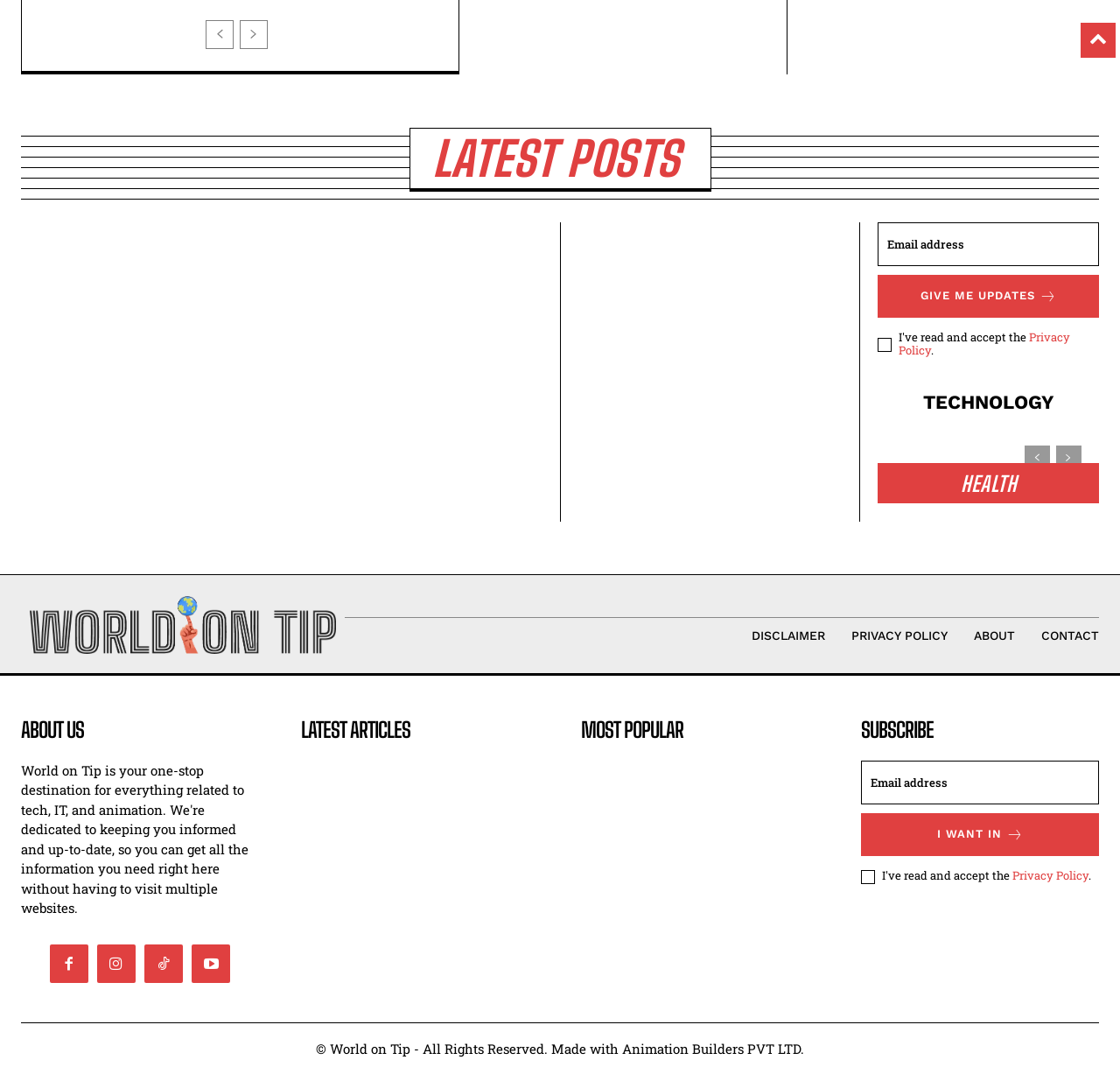Could you highlight the region that needs to be clicked to execute the instruction: "enter email address for subscription"?

[0.769, 0.708, 0.981, 0.749]